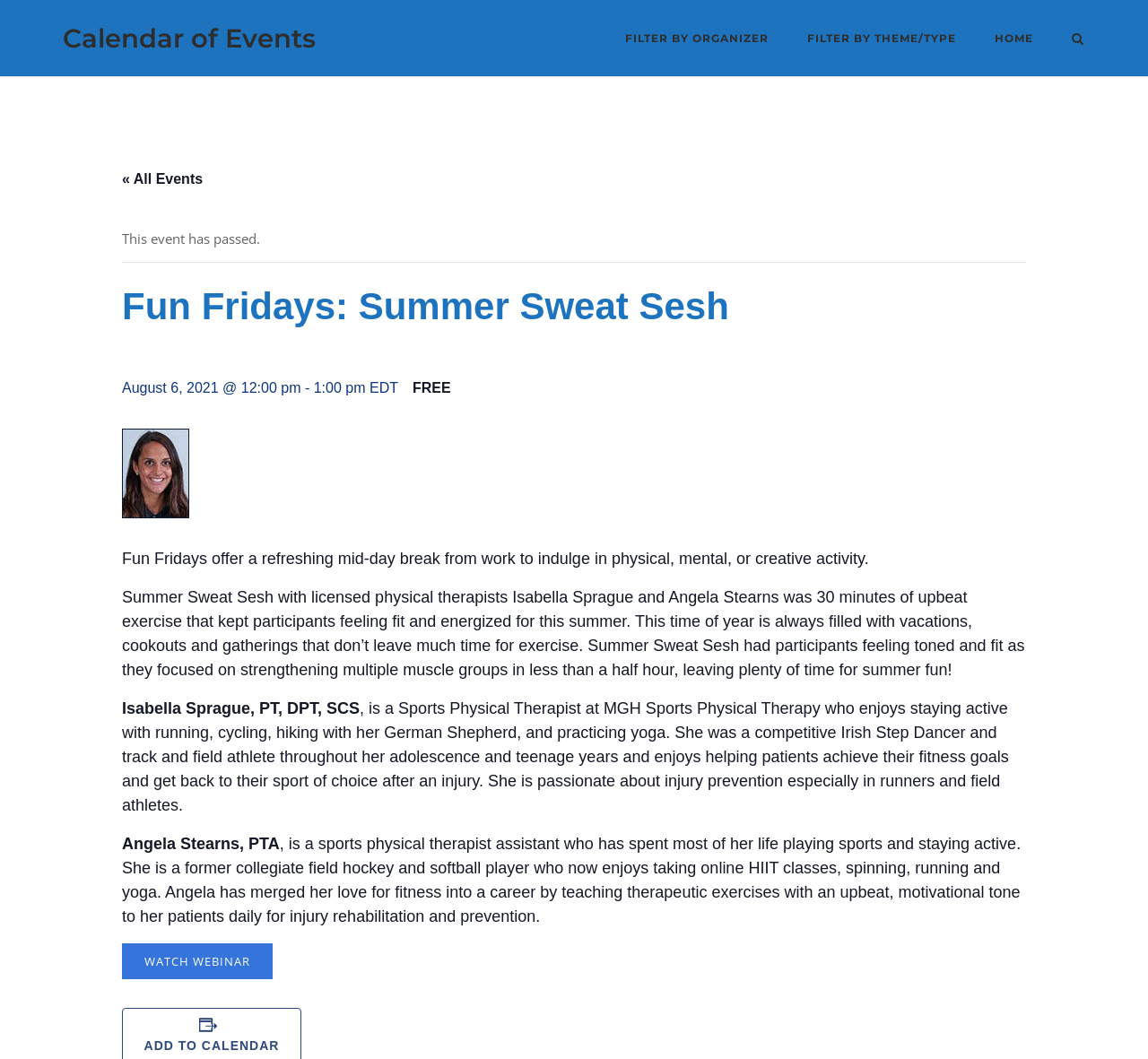Given the element description: "BEDROOM & BATHROOM", predict the bounding box coordinates of this UI element. The coordinates must be four float numbers between 0 and 1, given as [left, top, right, bottom].

None